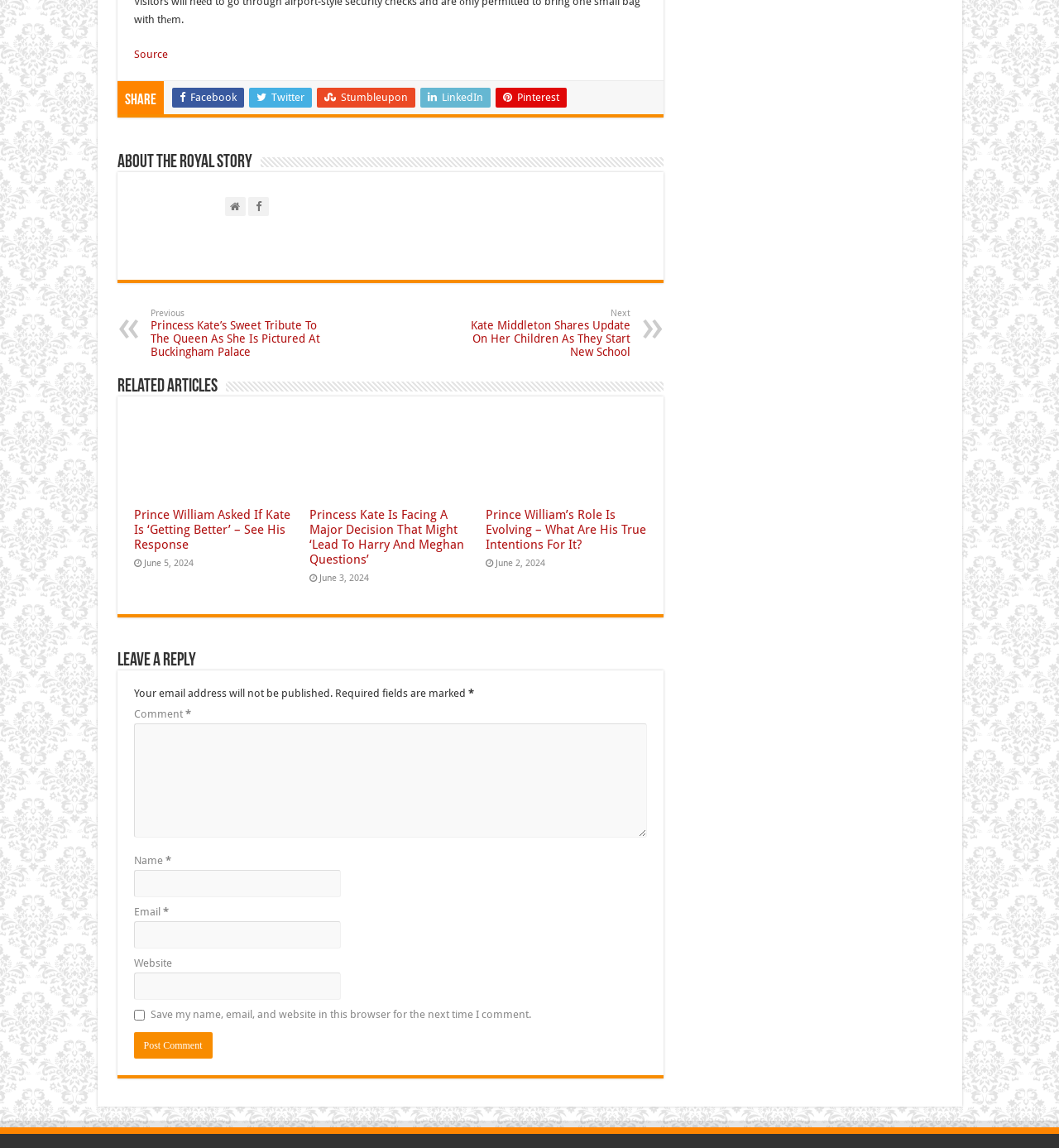Can you determine the bounding box coordinates of the area that needs to be clicked to fulfill the following instruction: "Leave a comment"?

[0.126, 0.63, 0.611, 0.729]